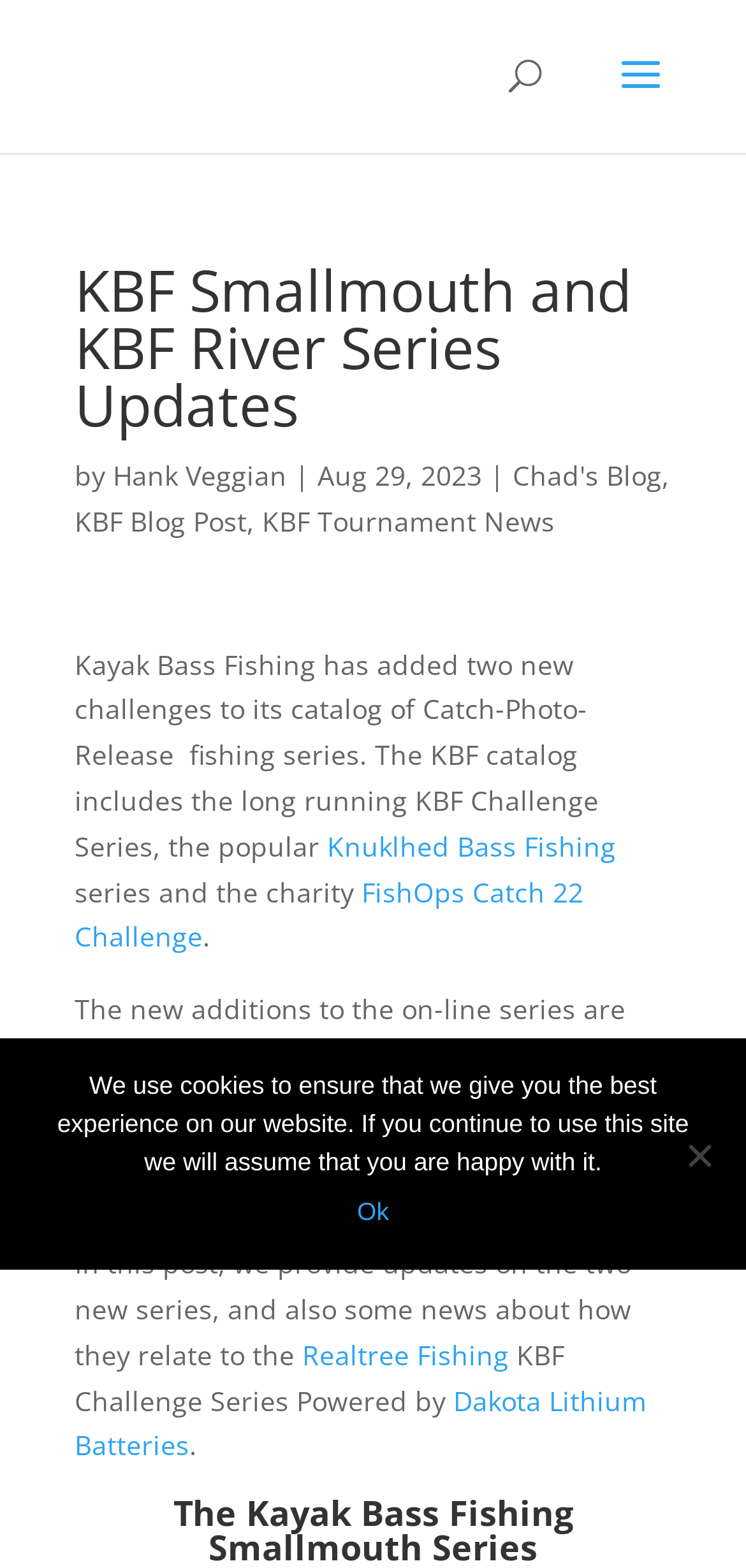Specify the bounding box coordinates of the area that needs to be clicked to achieve the following instruction: "Click on the Kayak Bass Fishing logo".

[0.11, 0.022, 0.342, 0.075]